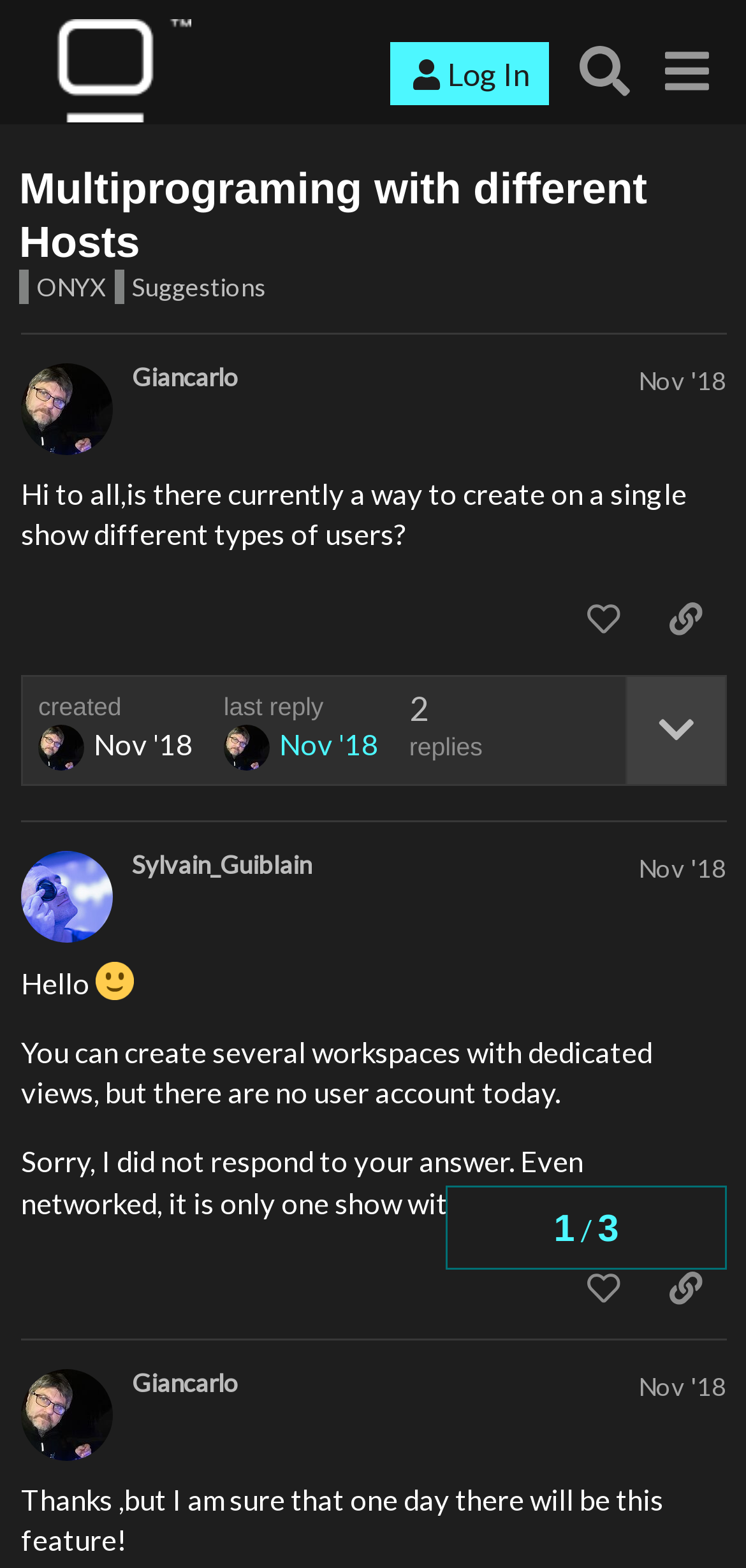What is the date of the last reply?
Provide an in-depth answer to the question, covering all aspects.

I looked at the last reply and found the generic text 'Nov 9, 2018 7:36 pm' which indicates the date of the last reply.